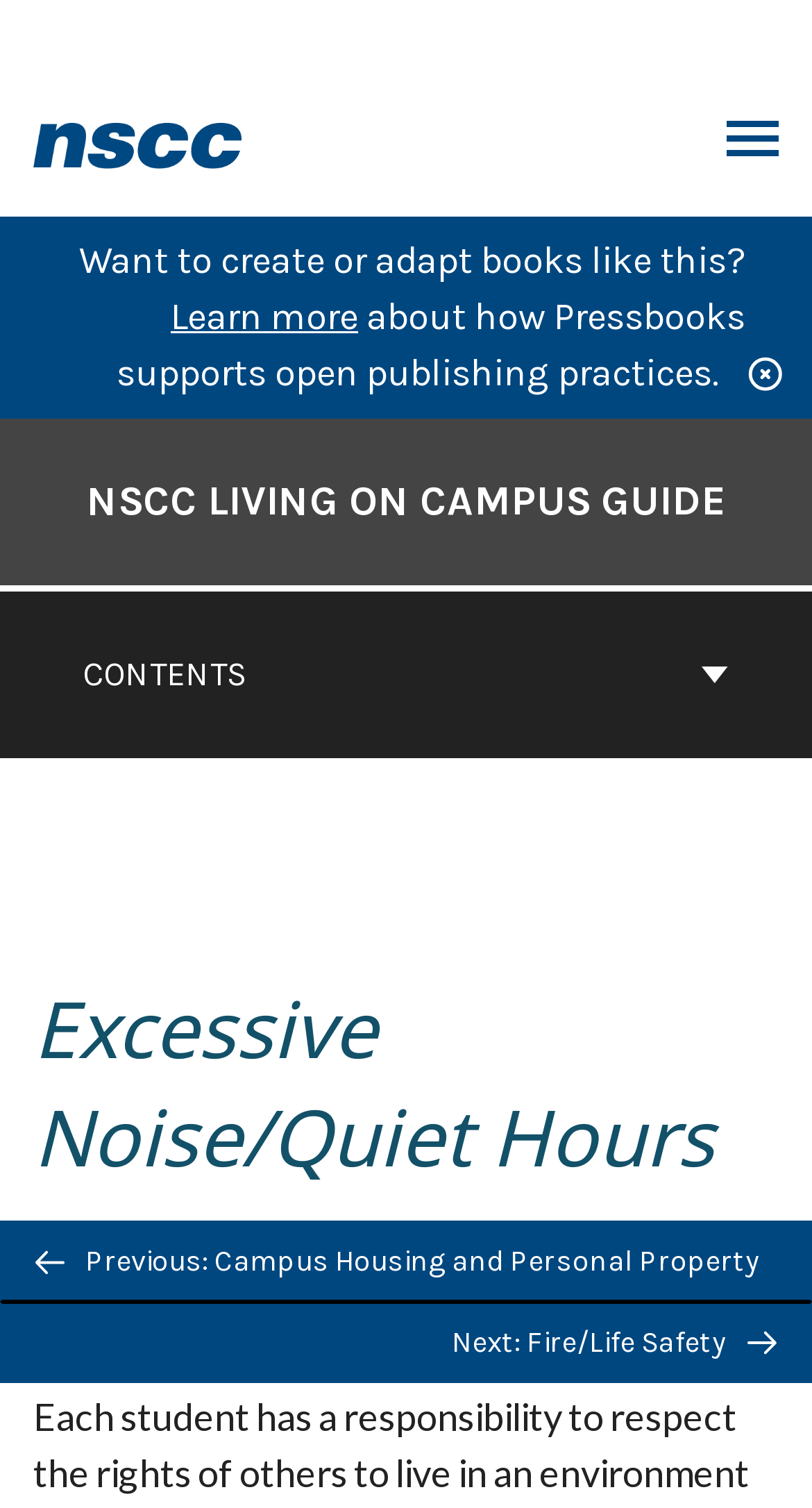Please identify the bounding box coordinates of the element's region that should be clicked to execute the following instruction: "Learn more about open publishing practices". The bounding box coordinates must be four float numbers between 0 and 1, i.e., [left, top, right, bottom].

[0.21, 0.195, 0.441, 0.225]